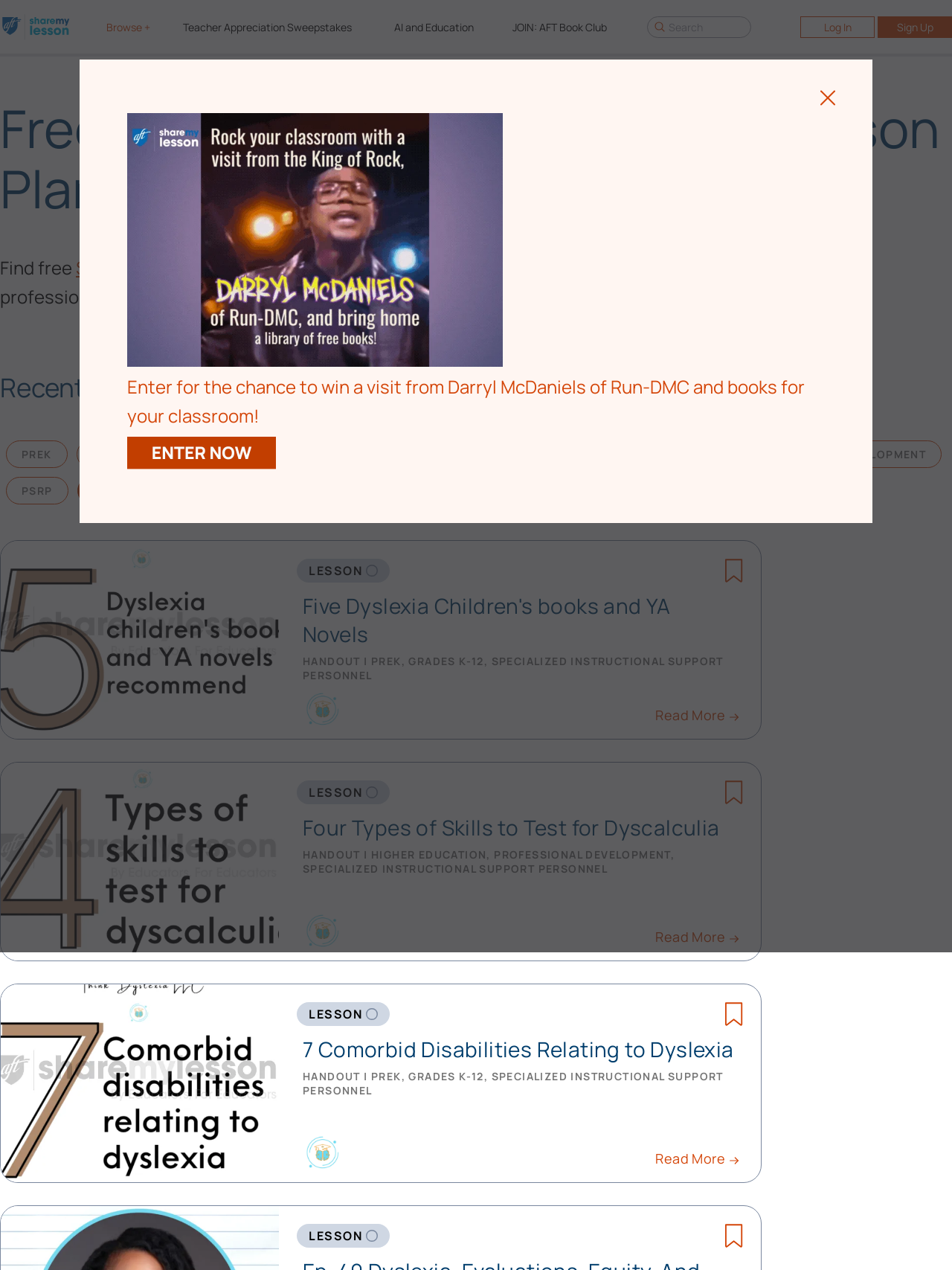Please identify the bounding box coordinates of the element's region that I should click in order to complete the following instruction: "Click the 'Search' button". The bounding box coordinates consist of four float numbers between 0 and 1, i.e., [left, top, right, bottom].

[0.68, 0.013, 0.789, 0.03]